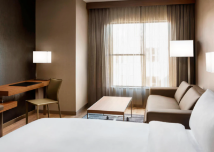Paint a vivid picture of the image with your description.

This image showcases a stylish and modern guestroom at the AC Hotel Chapel Hill Downtown Marriott. The room features a calming palette of browns and soft neutrals, enhancing the contemporary design. On one side, a comfortable sofa invites relaxation, complemented by a sleek coffee table. Across from it is a work desk equipped with a chair, making it ideal for business travelers. The large window allows natural light to flow in, illuminating the space and providing a view of the city beyond. The overall ambiance reflects a blend of functionality and comfort, perfect for guests seeking a tranquil retreat in downtown Chapel Hill.